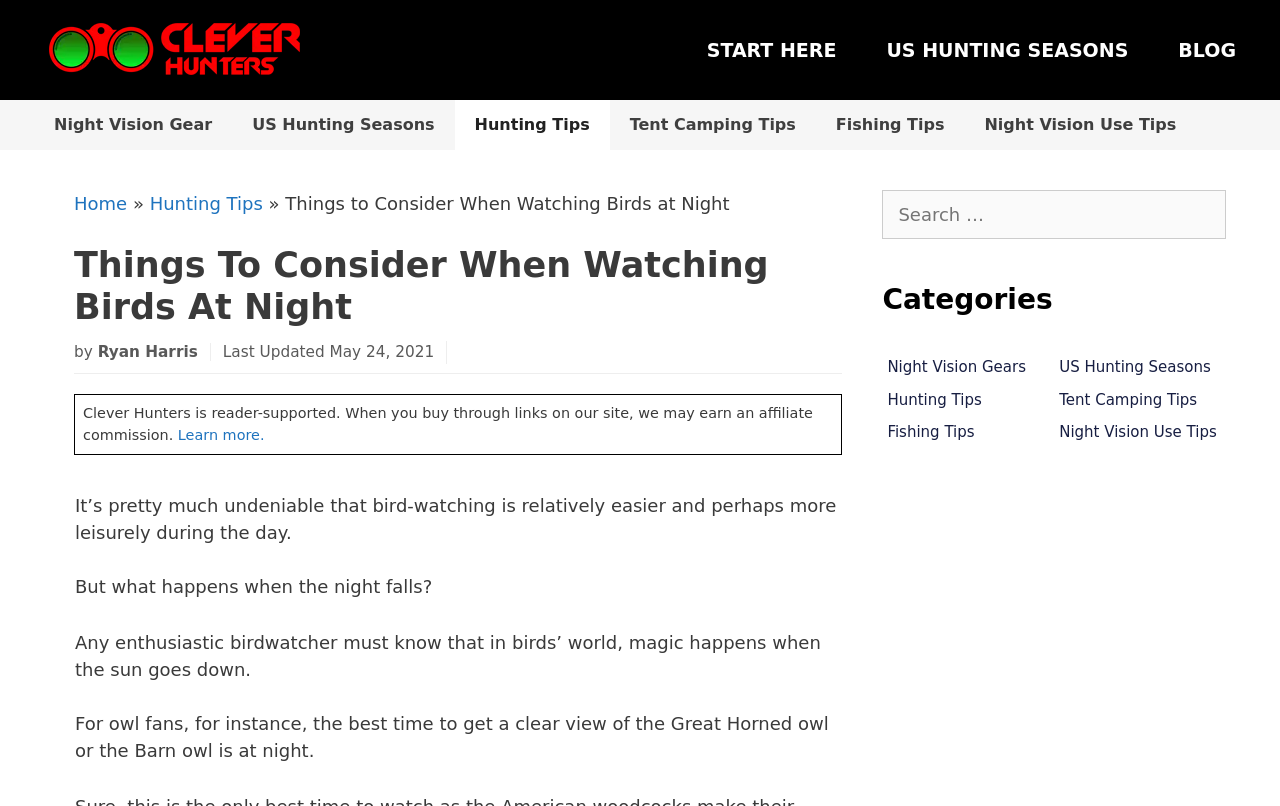Can you find and provide the title of the webpage?

Things To Consider When Watching Birds At Night